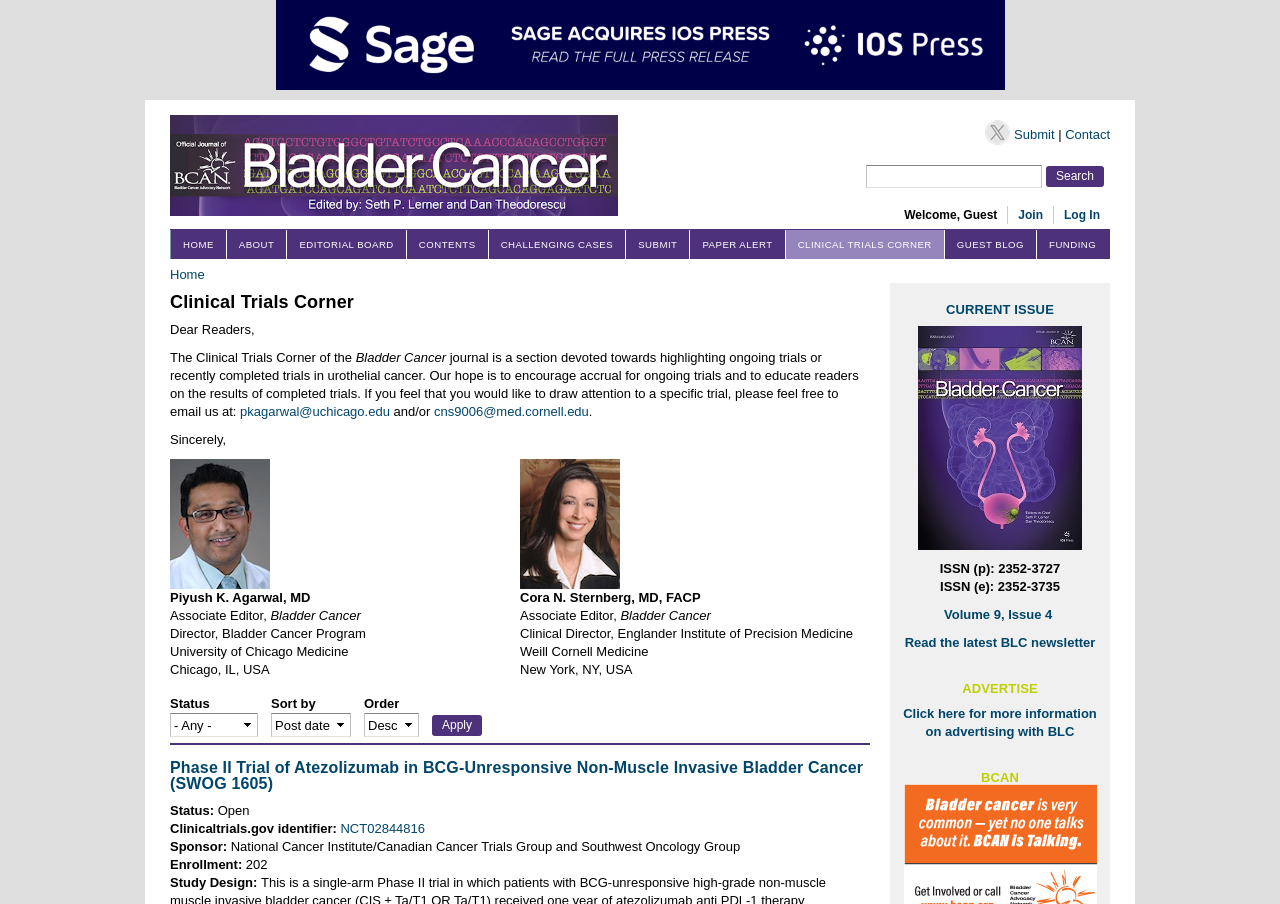Kindly determine the bounding box coordinates of the area that needs to be clicked to fulfill this instruction: "Search for clinical trials".

[0.677, 0.183, 0.867, 0.208]